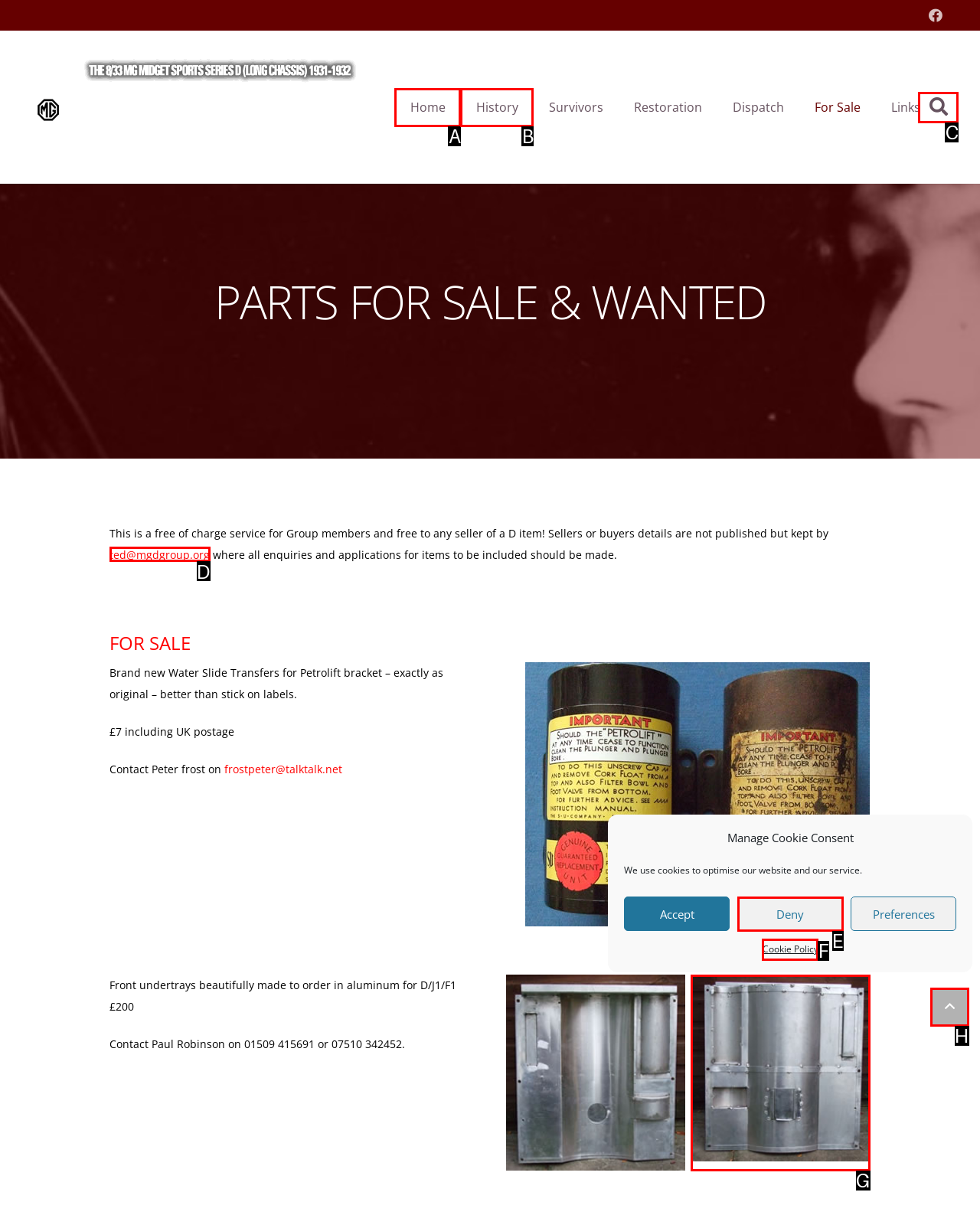Determine which element should be clicked for this task: Search for something
Answer with the letter of the selected option.

C